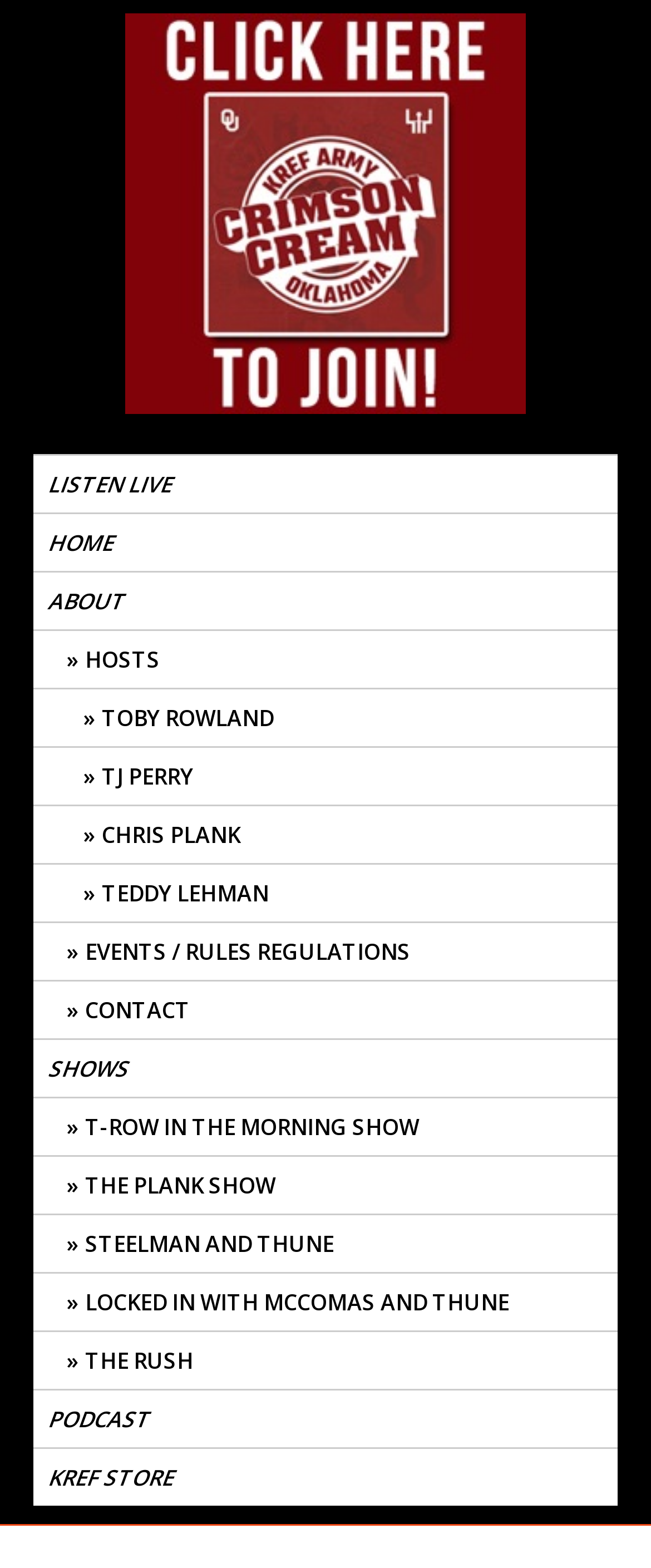Please locate the clickable area by providing the bounding box coordinates to follow this instruction: "join the KREF Army".

[0.372, 0.057, 0.667, 0.088]